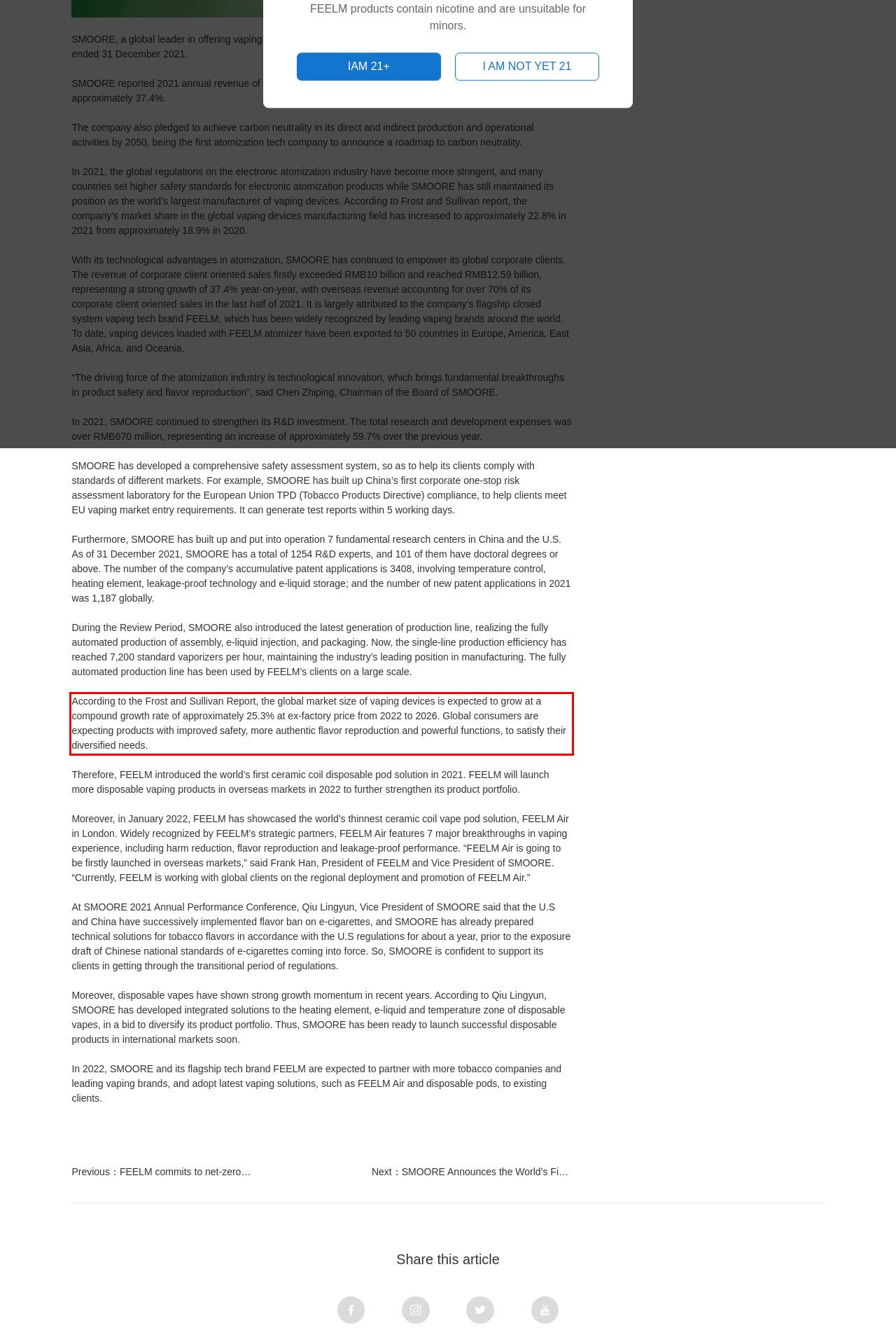Within the screenshot of the webpage, there is a red rectangle. Please recognize and generate the text content inside this red bounding box.

According to the Frost and Sullivan Report, the global market size of vaping devices is expected to grow at a compound growth rate of approximately 25.3% at ex-factory price from 2022 to 2026. Global consumers are expecting products with improved safety, more authentic flavor reproduction and powerful functions, to satisfy their diversified needs.